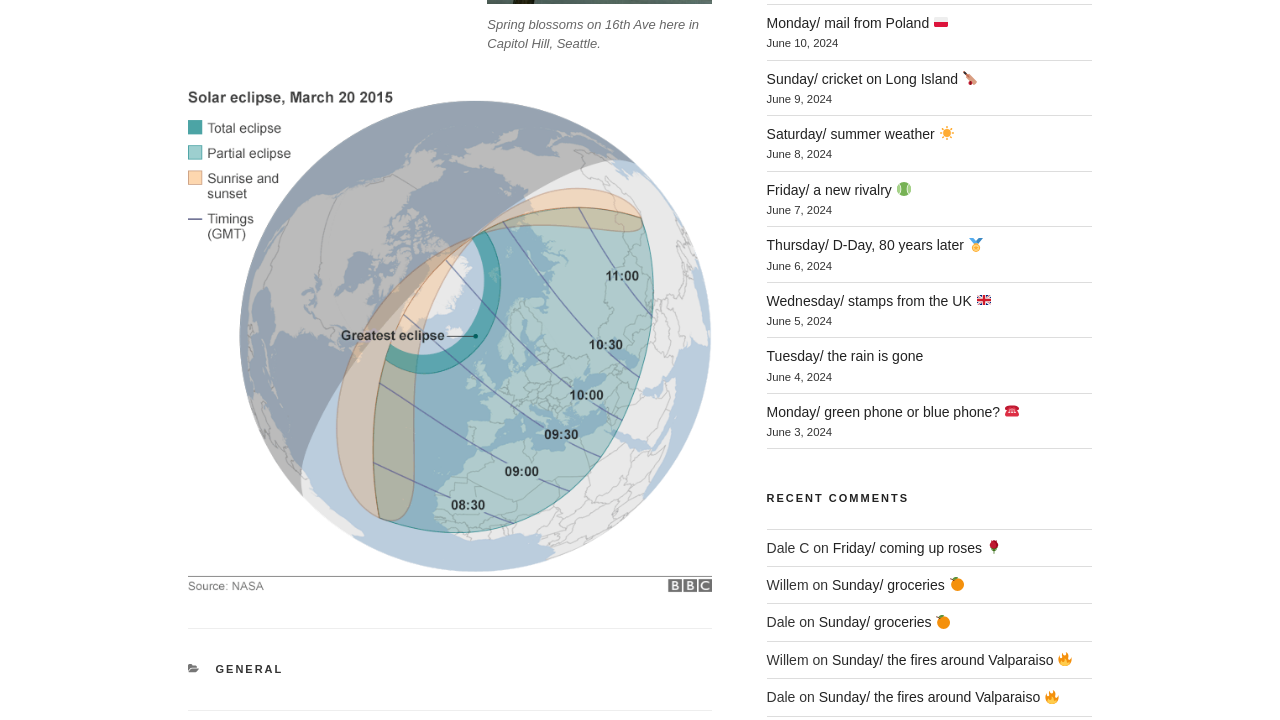Bounding box coordinates should be in the format (top-left x, top-left y, bottom-right x, bottom-right y) and all values should be floating point numbers between 0 and 1. Determine the bounding box coordinate for the UI element described as: General

[0.168, 0.921, 0.221, 0.938]